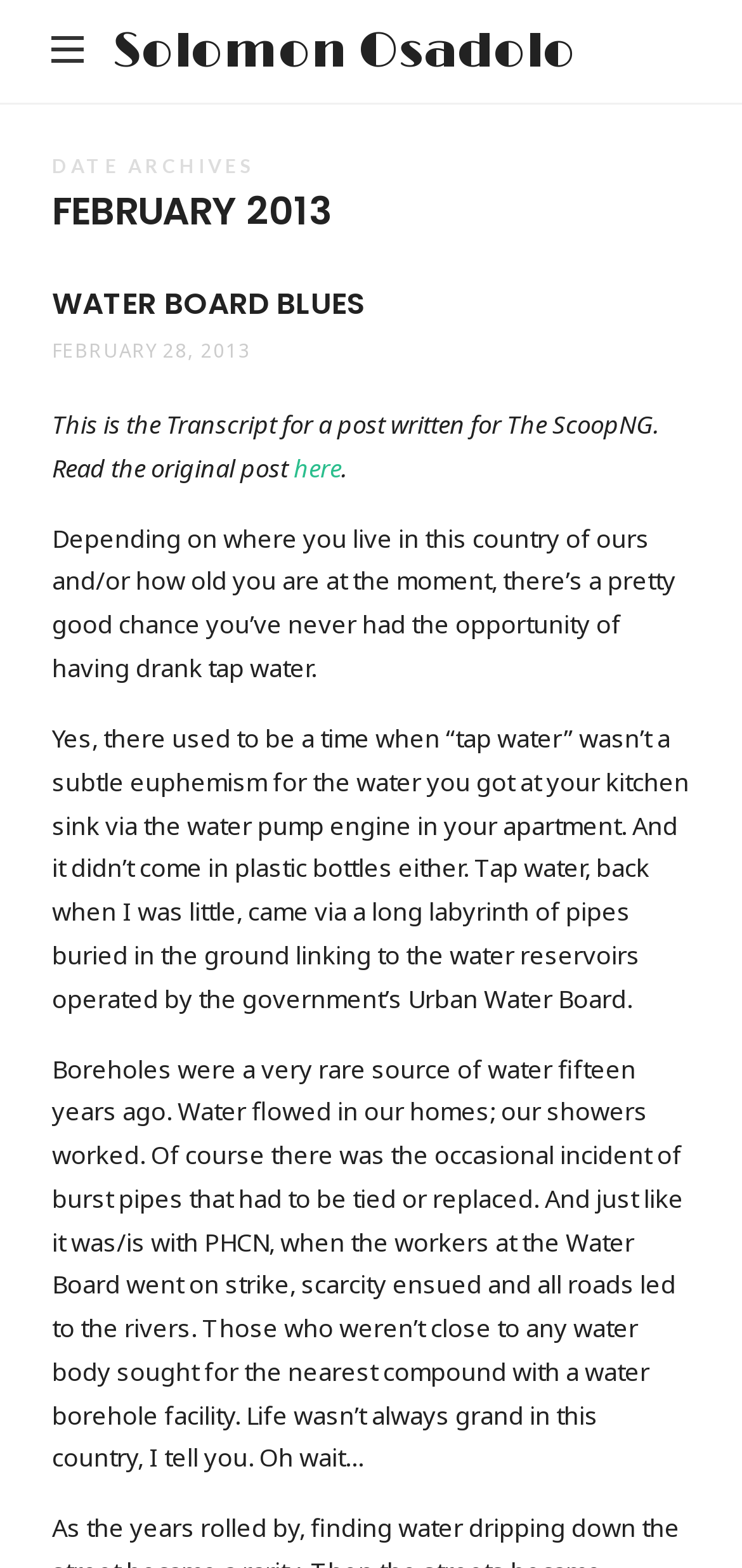Identify the bounding box of the HTML element described as: "here".

[0.396, 0.287, 0.46, 0.309]